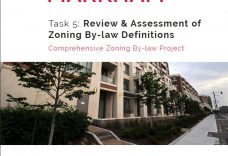What is depicted in the photograph?
Provide a short answer using one word or a brief phrase based on the image.

Urban landscape